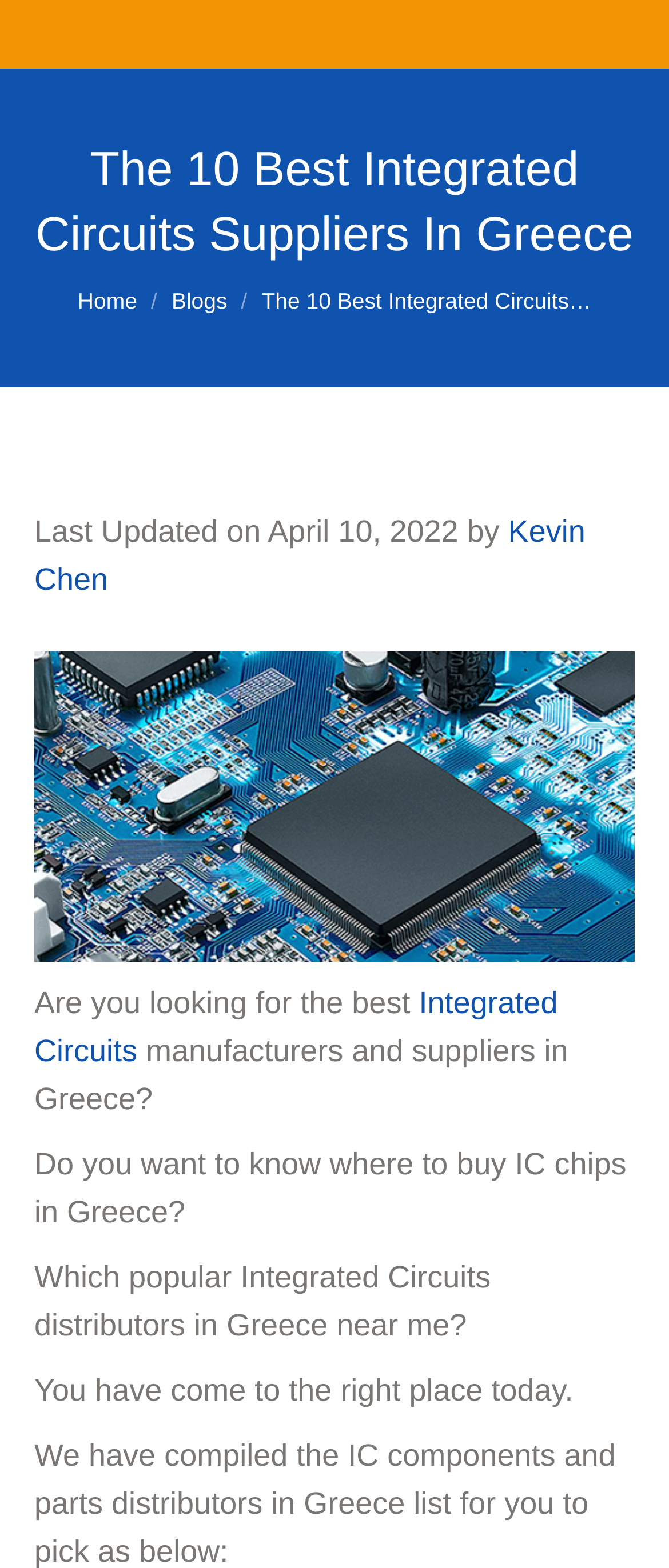Identify and extract the main heading from the webpage.

The 10 Best Integrated Circuits Suppliers In Greece